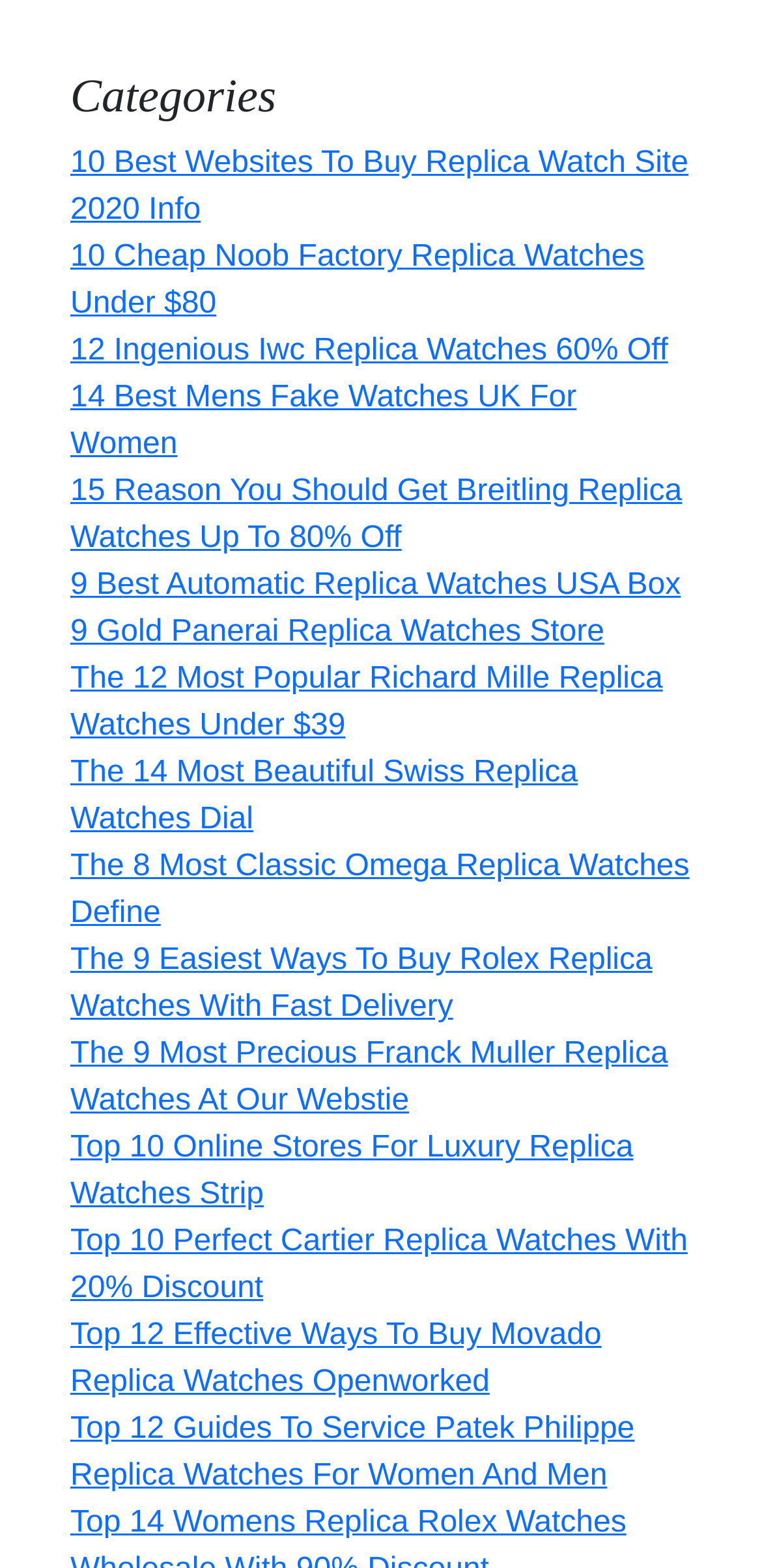Give a one-word or phrase response to the following question: What is the first link on the webpage?

10 Best Websites To Buy Replica Watch Site 2020 Info